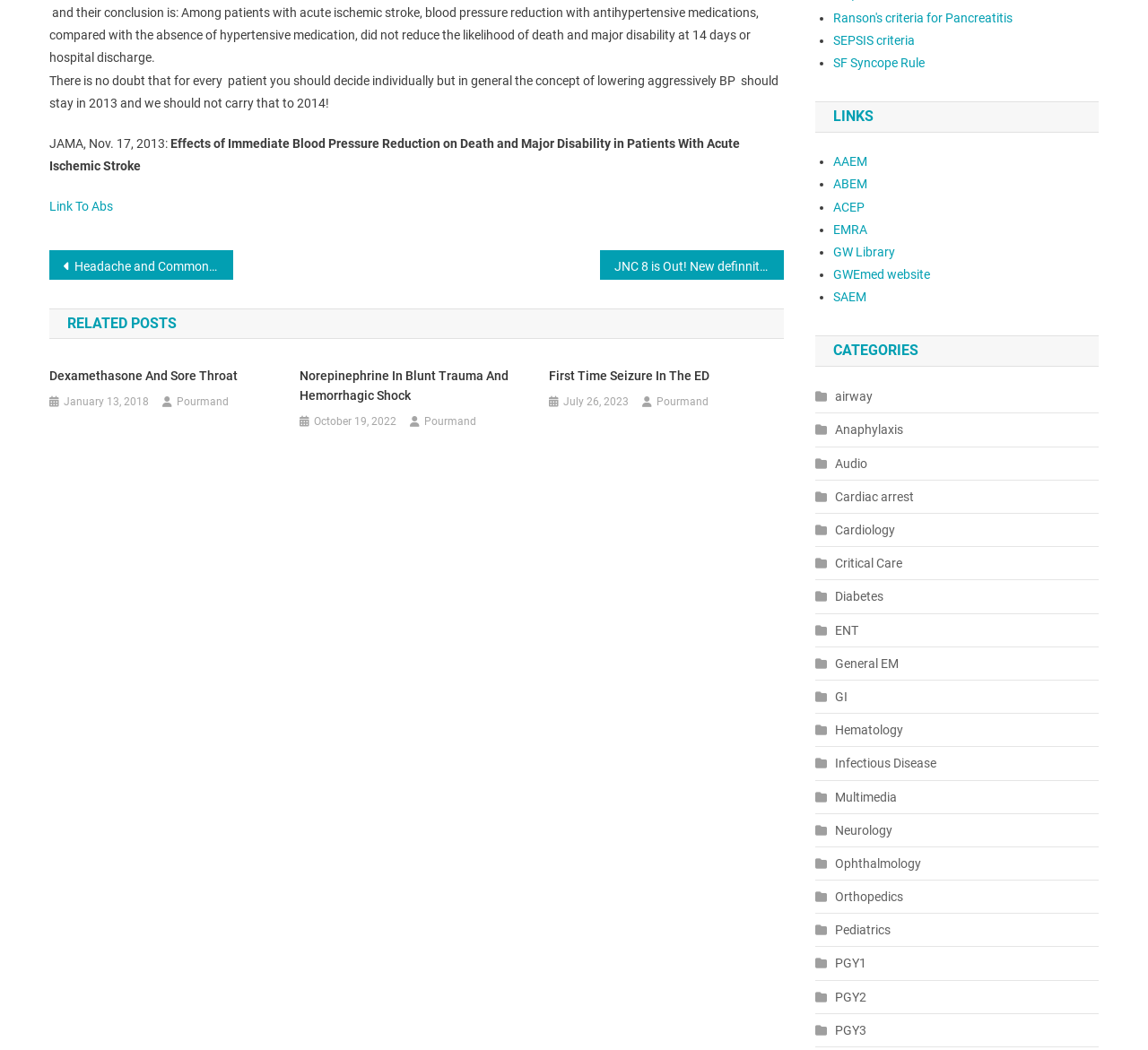From the element description: "airway", extract the bounding box coordinates of the UI element. The coordinates should be expressed as four float numbers between 0 and 1, in the order [left, top, right, bottom].

[0.71, 0.367, 0.76, 0.389]